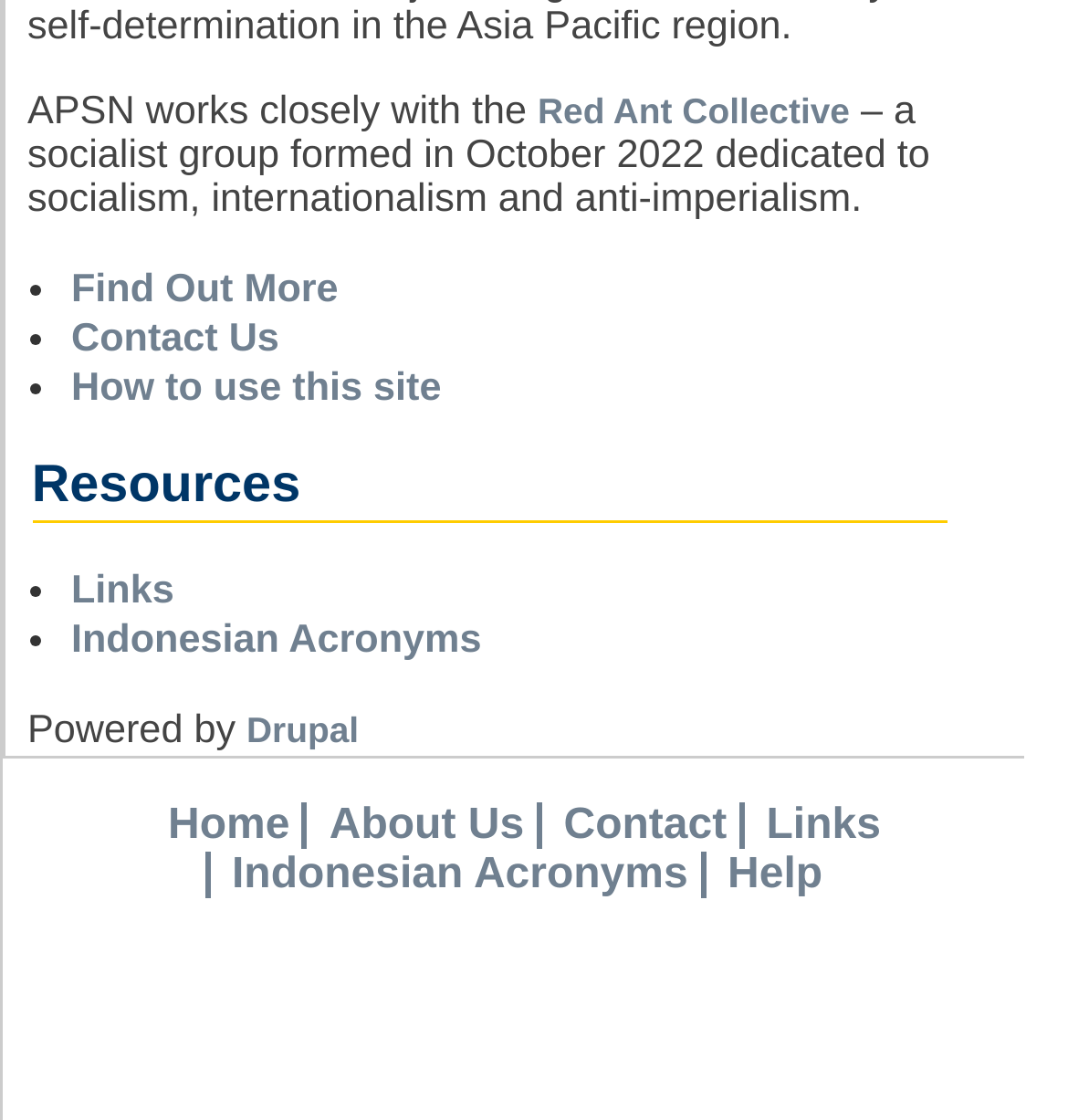Please determine the bounding box coordinates of the area that needs to be clicked to complete this task: 'Go to the home page'. The coordinates must be four float numbers between 0 and 1, formatted as [left, top, right, bottom].

[0.137, 0.718, 0.271, 0.759]